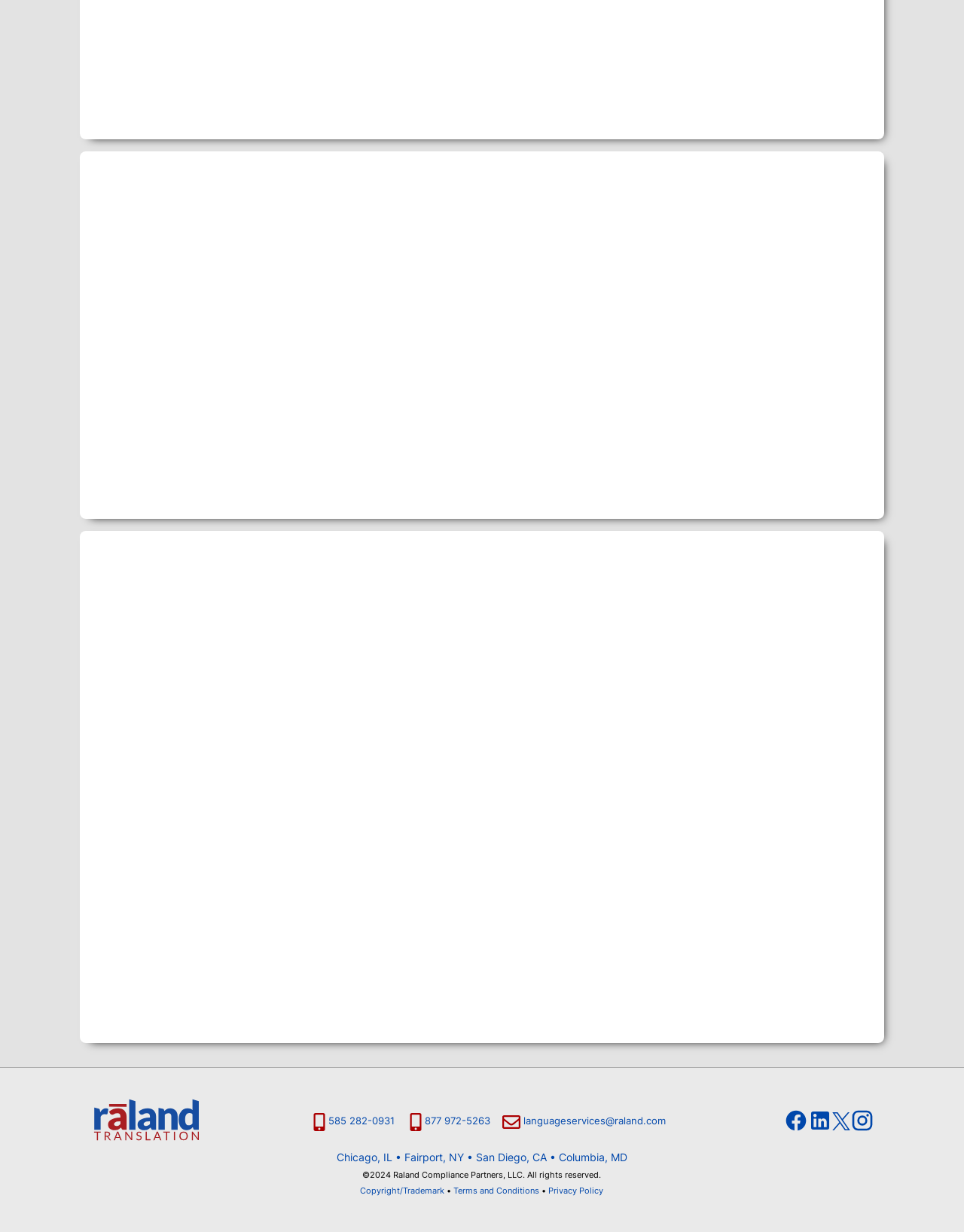Given the description Copyright/Trademark, predict the bounding box coordinates of the UI element. Ensure the coordinates are in the format (top-left x, top-left y, bottom-right x, bottom-right y) and all values are between 0 and 1.

[0.374, 0.962, 0.461, 0.971]